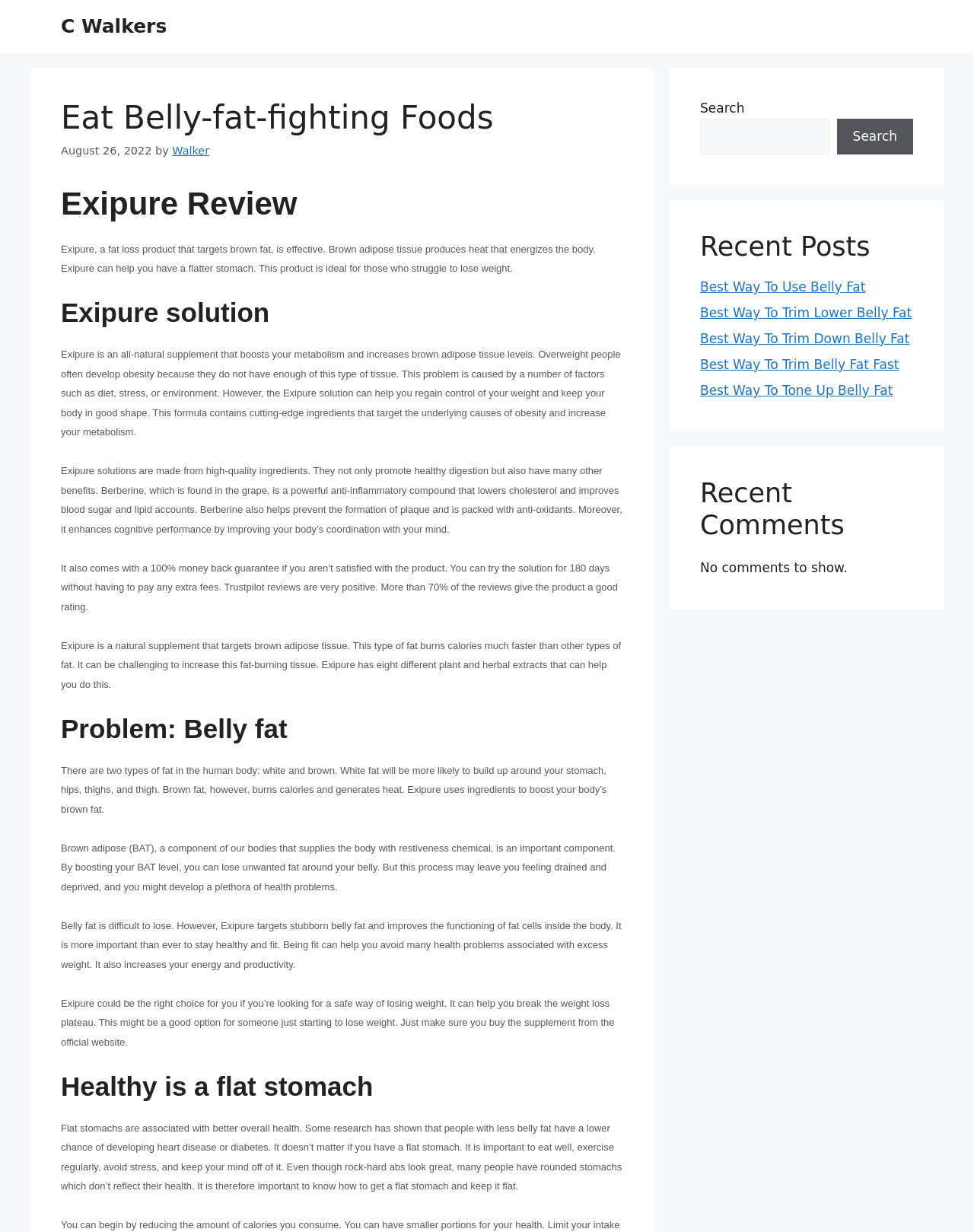Locate the UI element described by Walker in the provided webpage screenshot. Return the bounding box coordinates in the format (top-left x, top-left y, bottom-right x, bottom-right y), ensuring all values are between 0 and 1.

[0.177, 0.117, 0.215, 0.127]